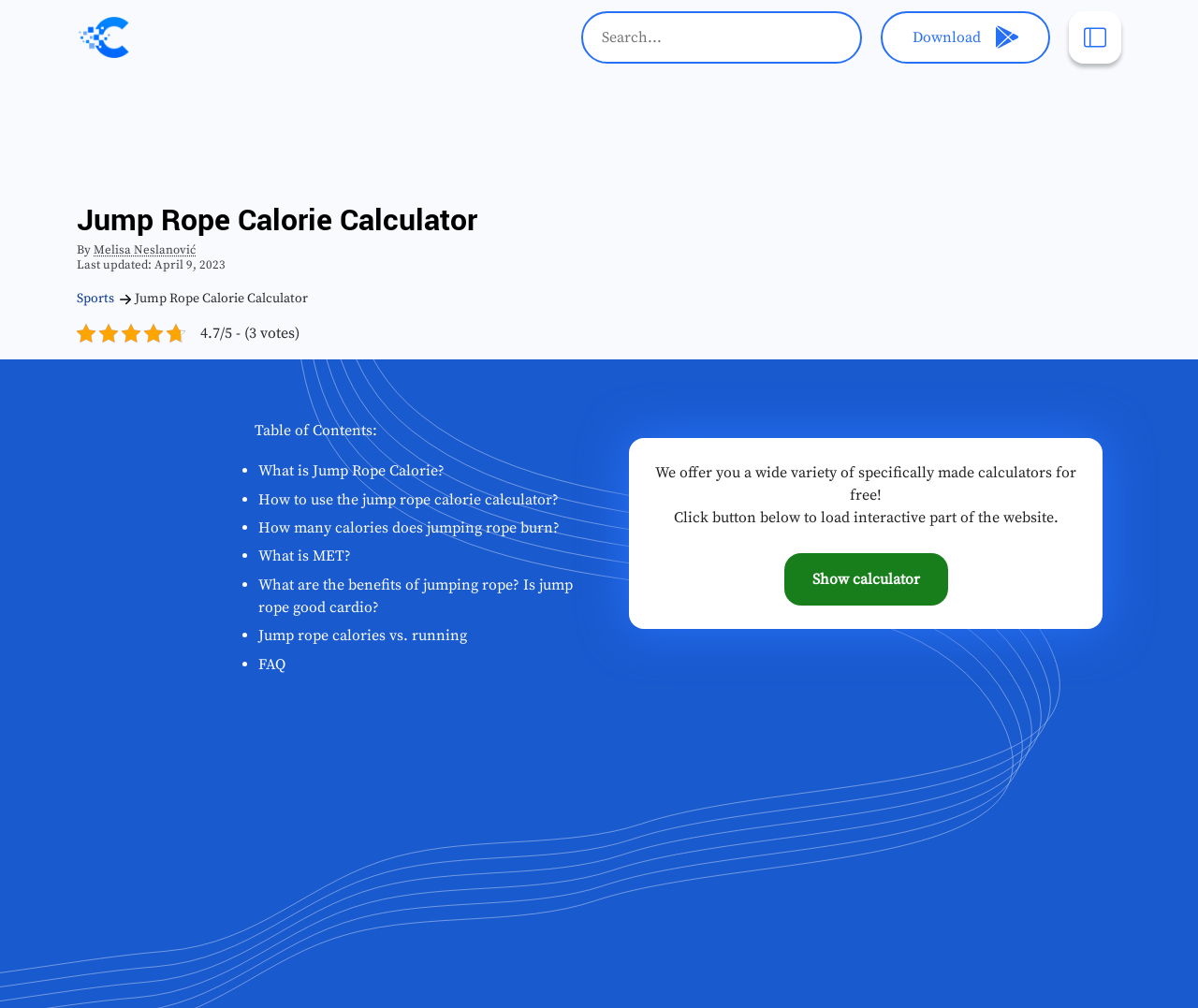What is the purpose of the 'Show calculator' button?
Provide a short answer using one word or a brief phrase based on the image.

To load the interactive part of the website